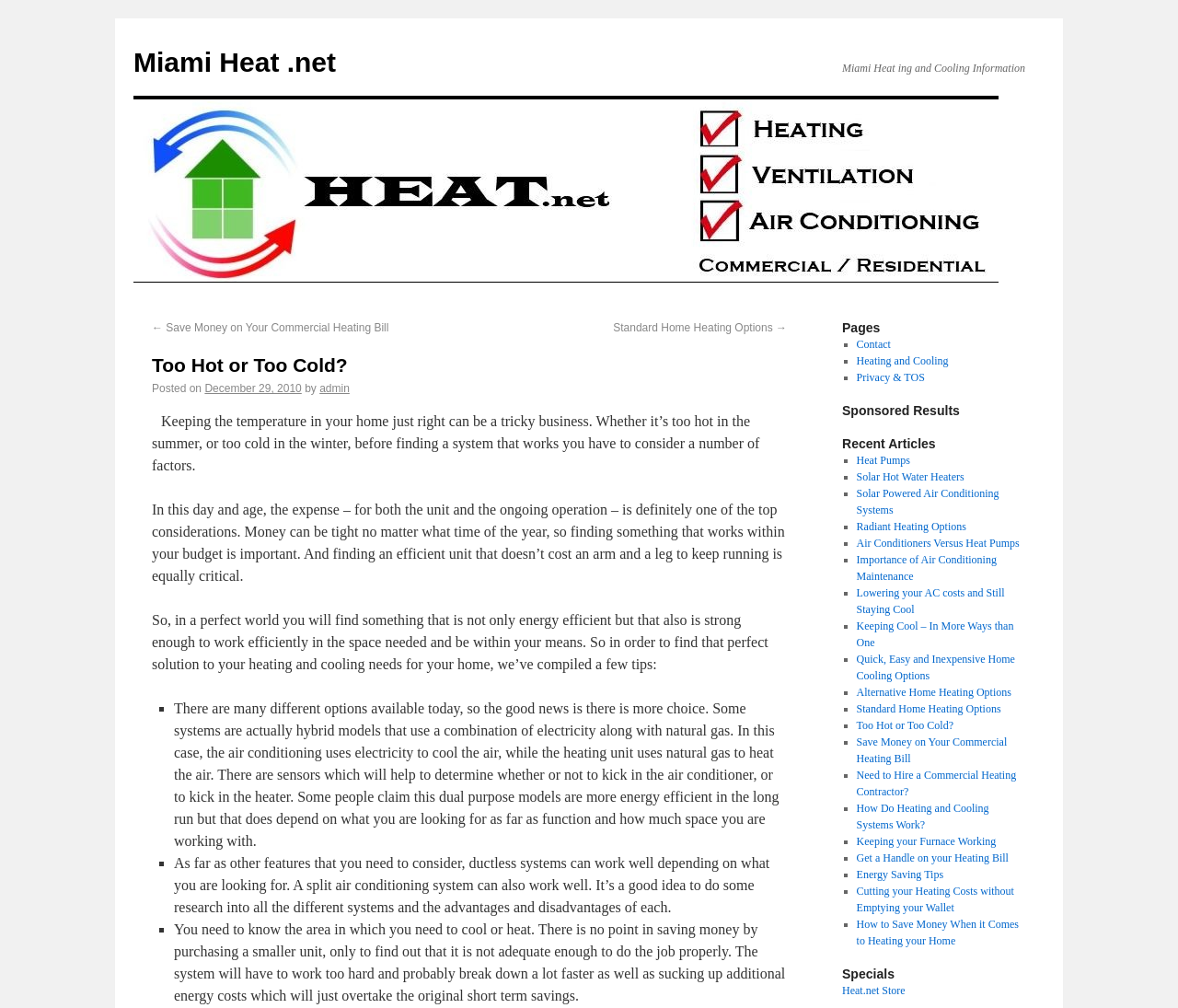Show the bounding box coordinates of the region that should be clicked to follow the instruction: "Read more about When the Grace Lifts, It’s Time to Shift."

None